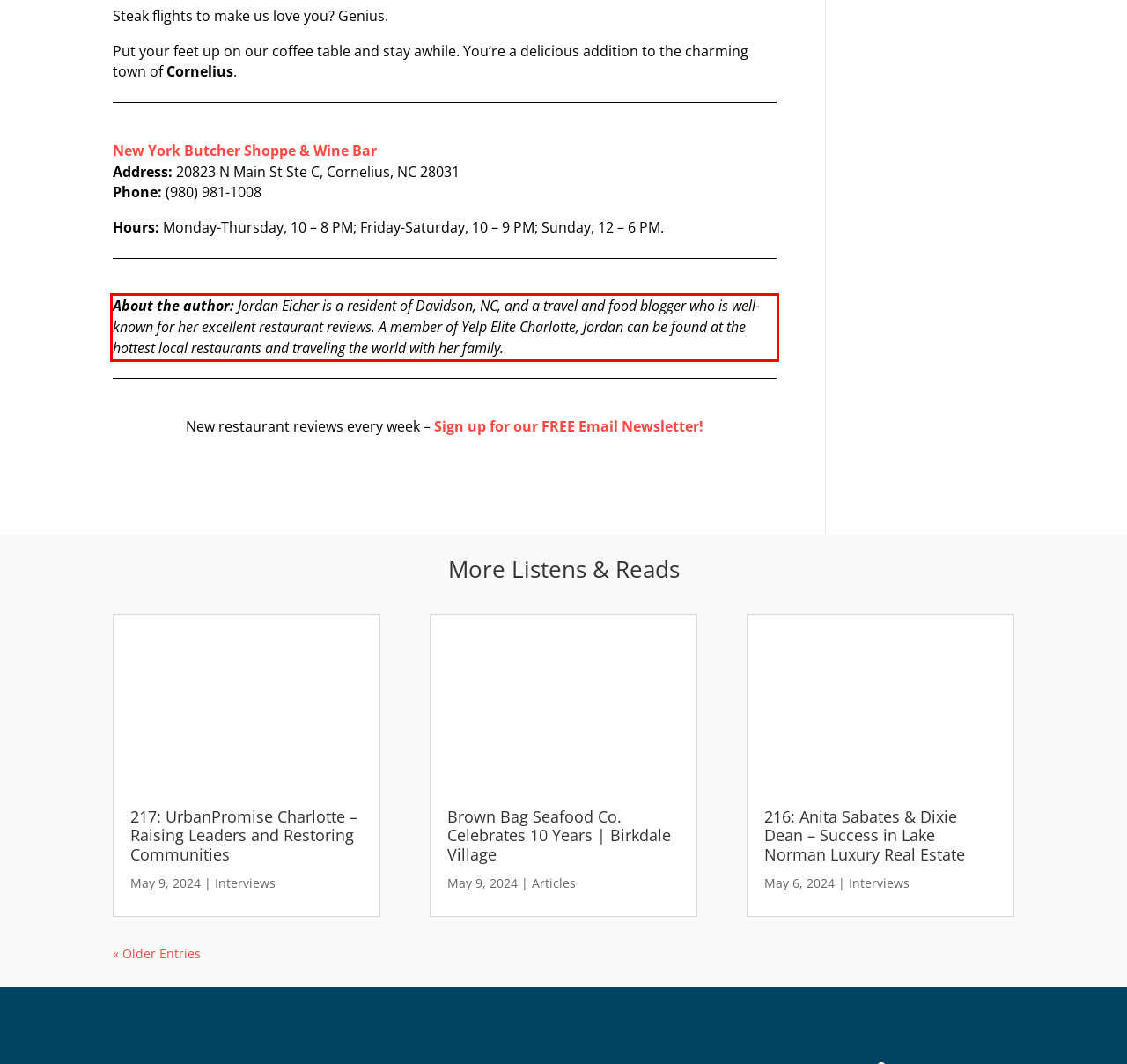You are provided with a screenshot of a webpage that includes a UI element enclosed in a red rectangle. Extract the text content inside this red rectangle.

About the author: Jordan Eicher is a resident of Davidson, NC, and a travel and food blogger who is well-known for her excellent restaurant reviews. A member of Yelp Elite Charlotte, Jordan can be found at the hottest local restaurants and traveling the world with her family.